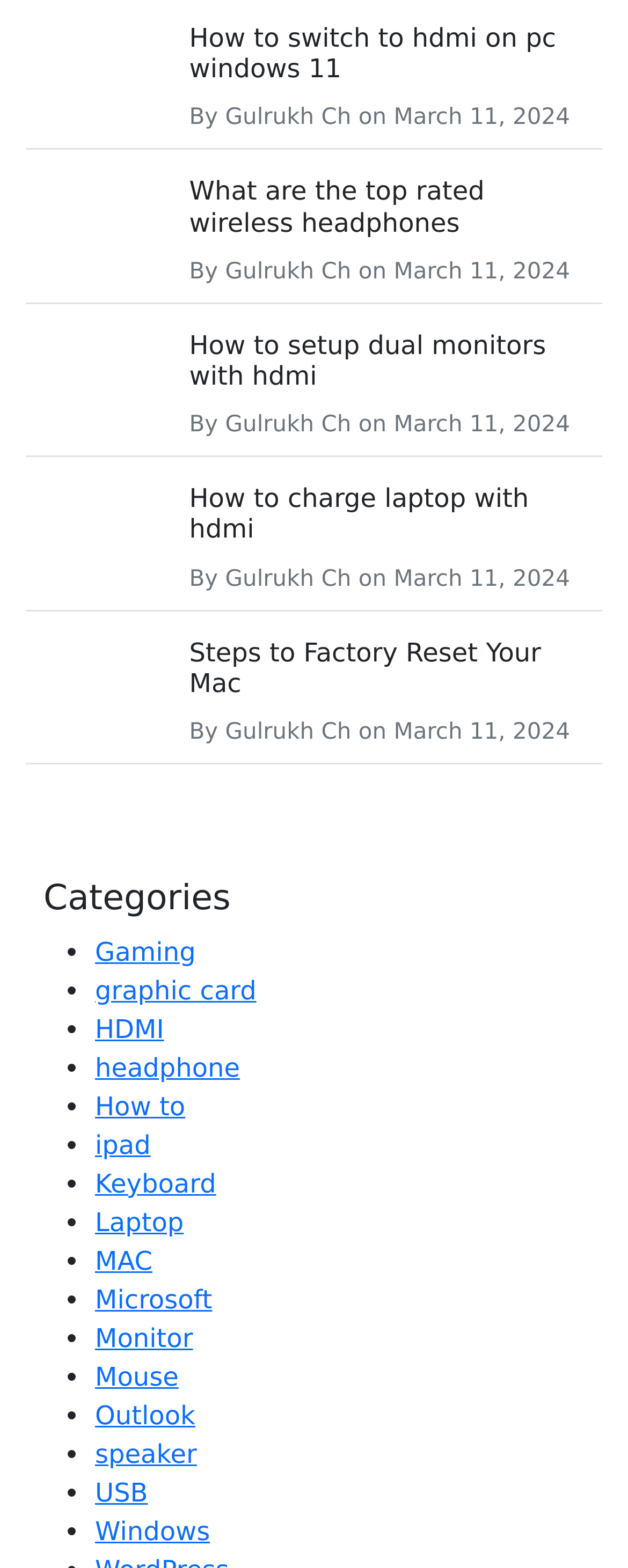Give the bounding box coordinates for this UI element: "How to". The coordinates should be four float numbers between 0 and 1, arranged as [left, top, right, bottom].

[0.151, 0.696, 0.295, 0.715]